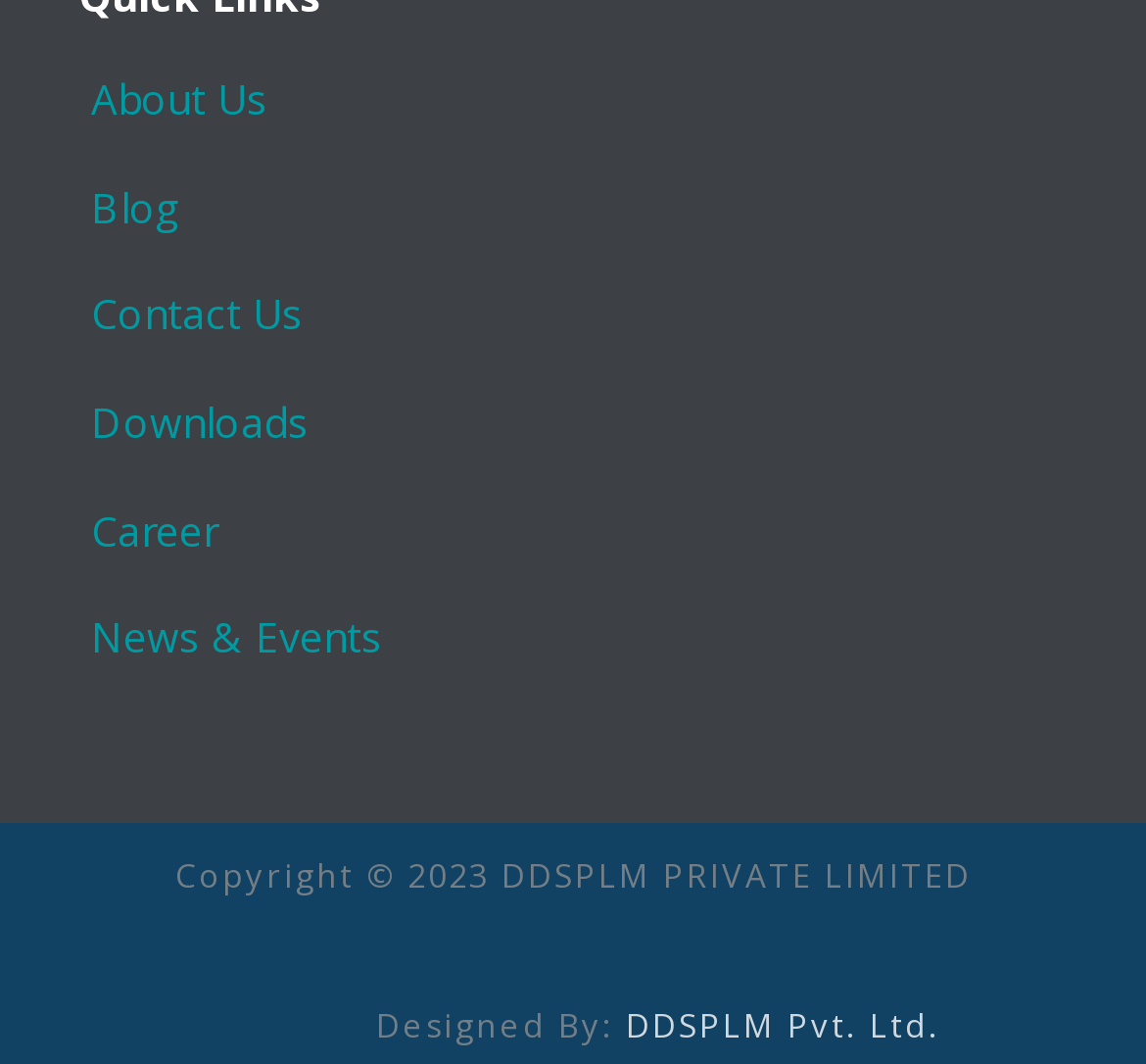Please reply to the following question using a single word or phrase: 
Who designed the website?

DDSPLM Pvt. Ltd.